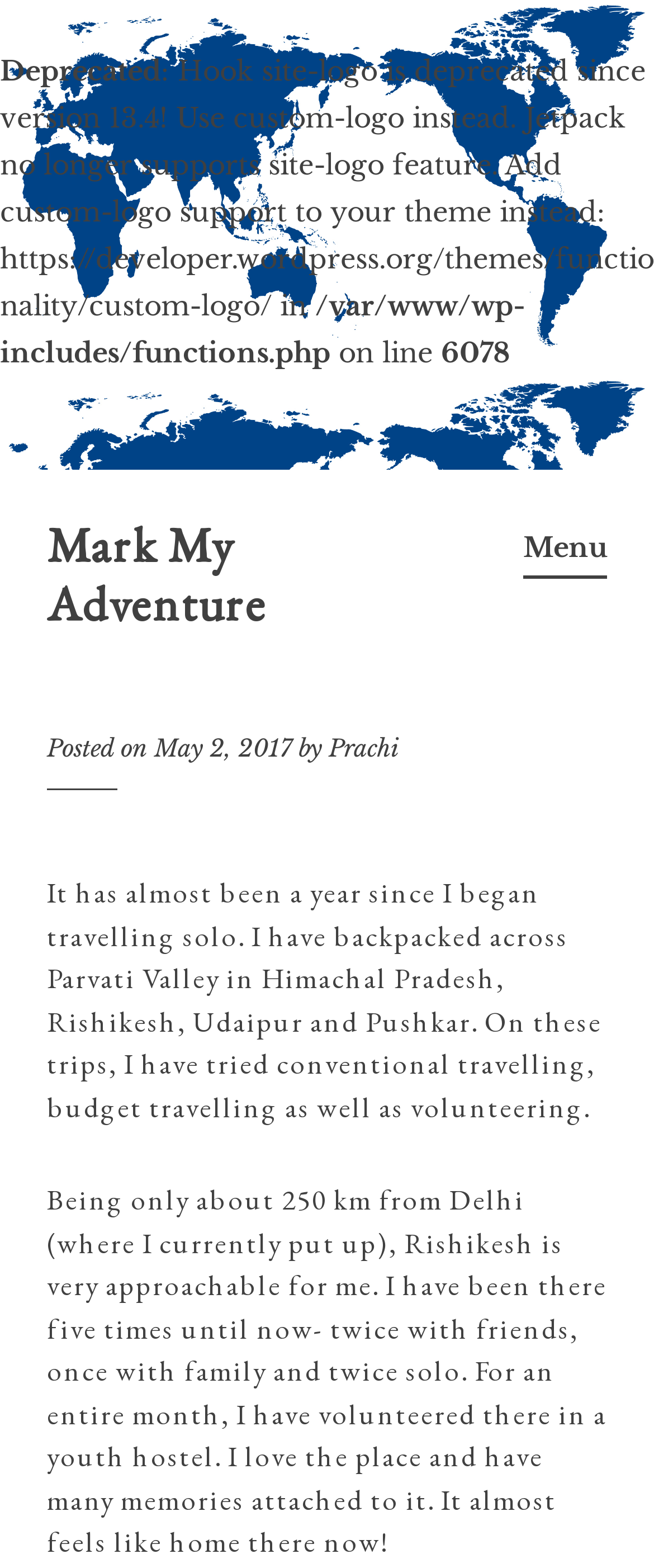What type of traveling has the author tried?
Please provide a comprehensive answer based on the visual information in the image.

The author mentions that they have tried different types of traveling, including conventional traveling, budget traveling, and volunteering, during their solo trips.